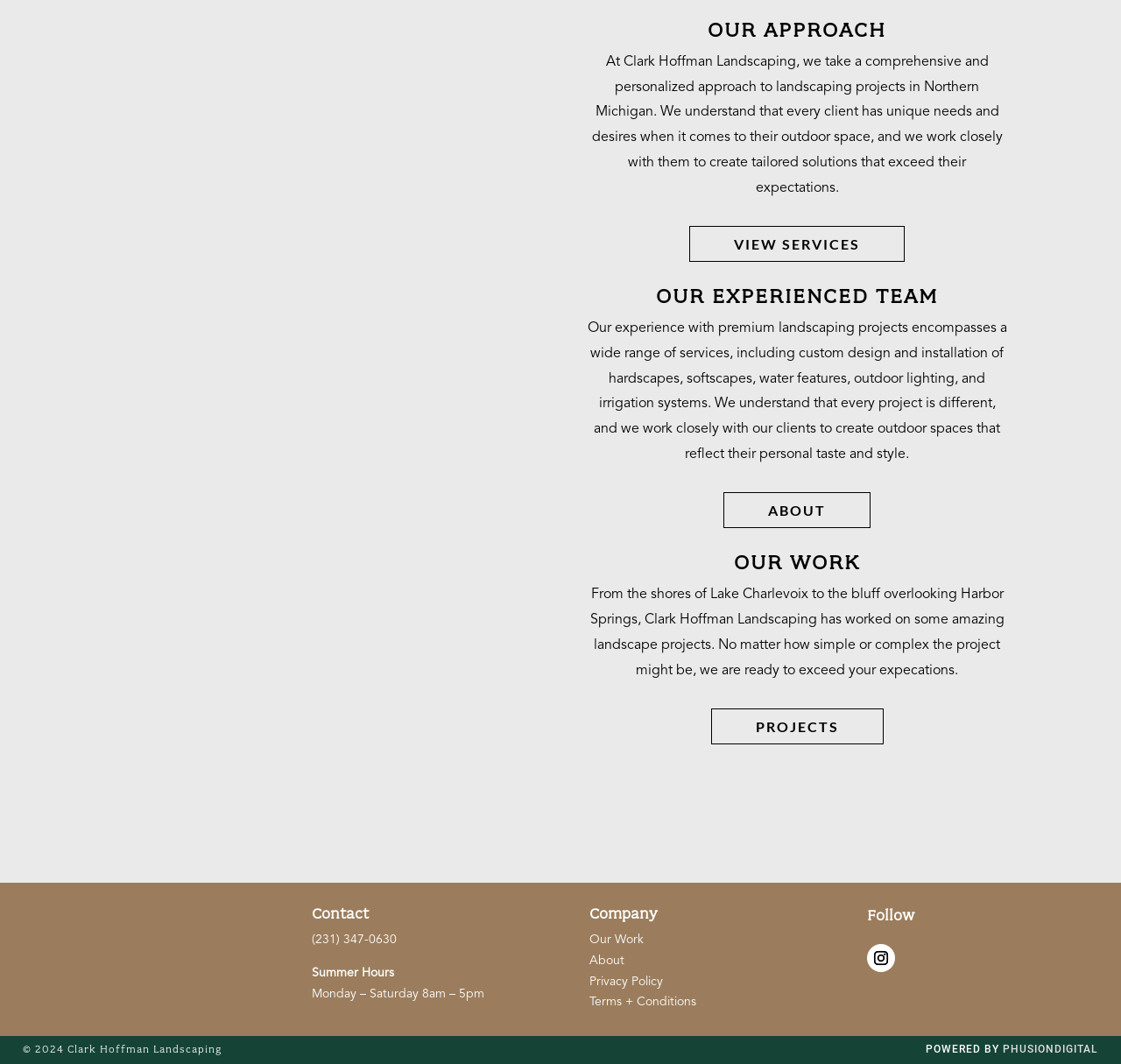Please identify the bounding box coordinates of the element I should click to complete this instruction: 'View services'. The coordinates should be given as four float numbers between 0 and 1, like this: [left, top, right, bottom].

[0.615, 0.212, 0.807, 0.246]